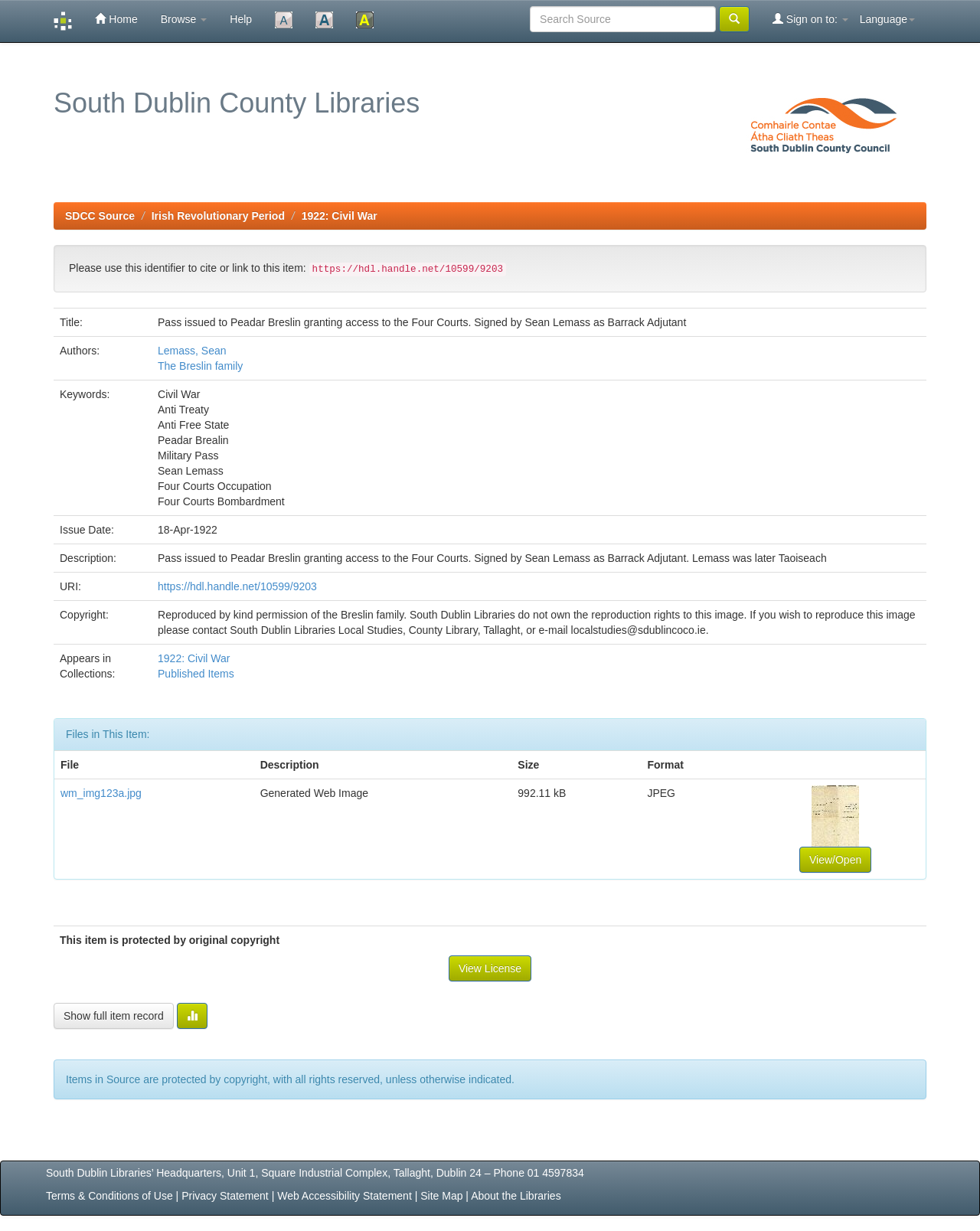Respond with a single word or short phrase to the following question: 
What is the issue date of the pass?

18-Apr-1922